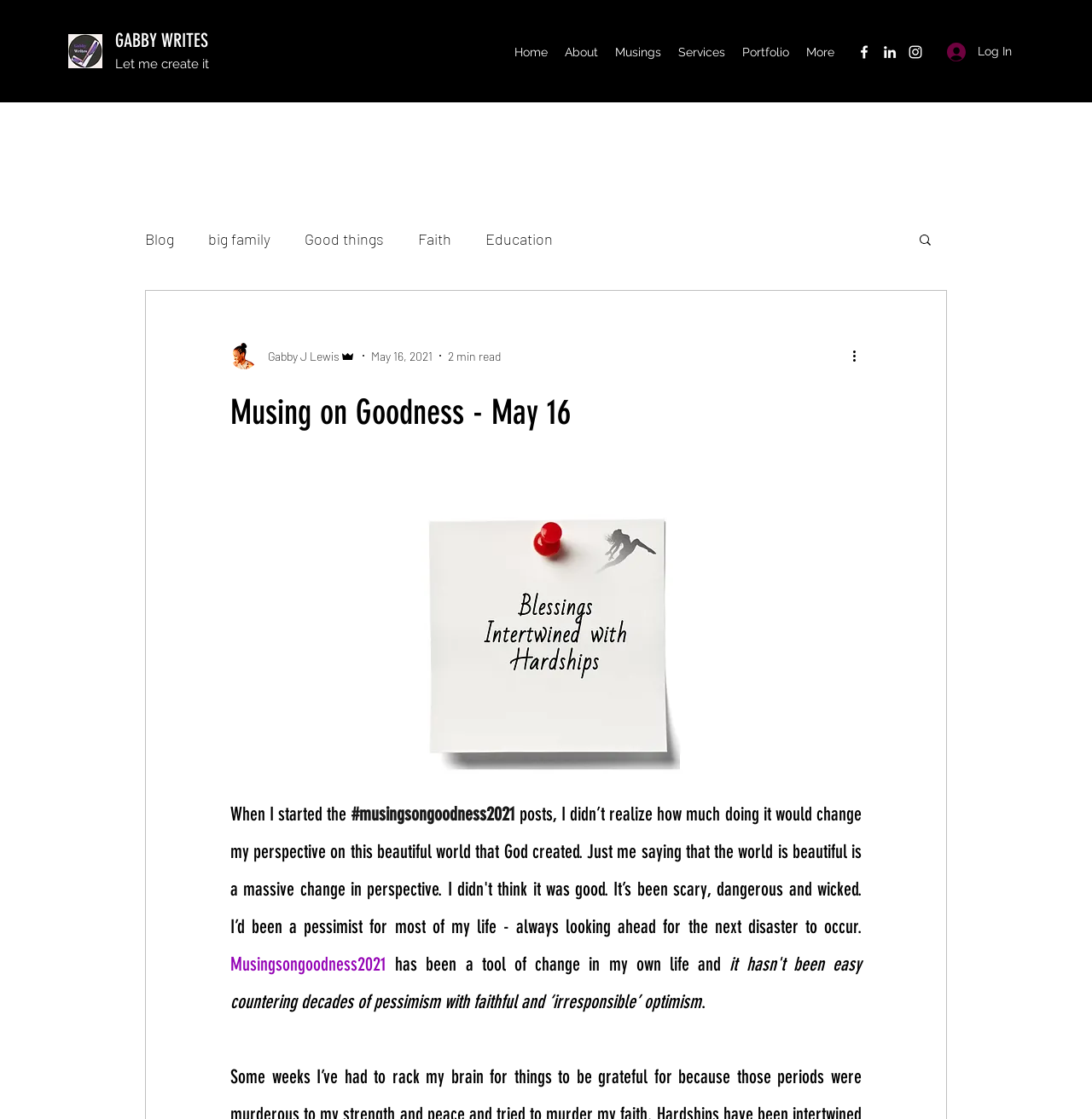Locate the coordinates of the bounding box for the clickable region that fulfills this instruction: "Visit the 'Home' page".

[0.463, 0.035, 0.509, 0.058]